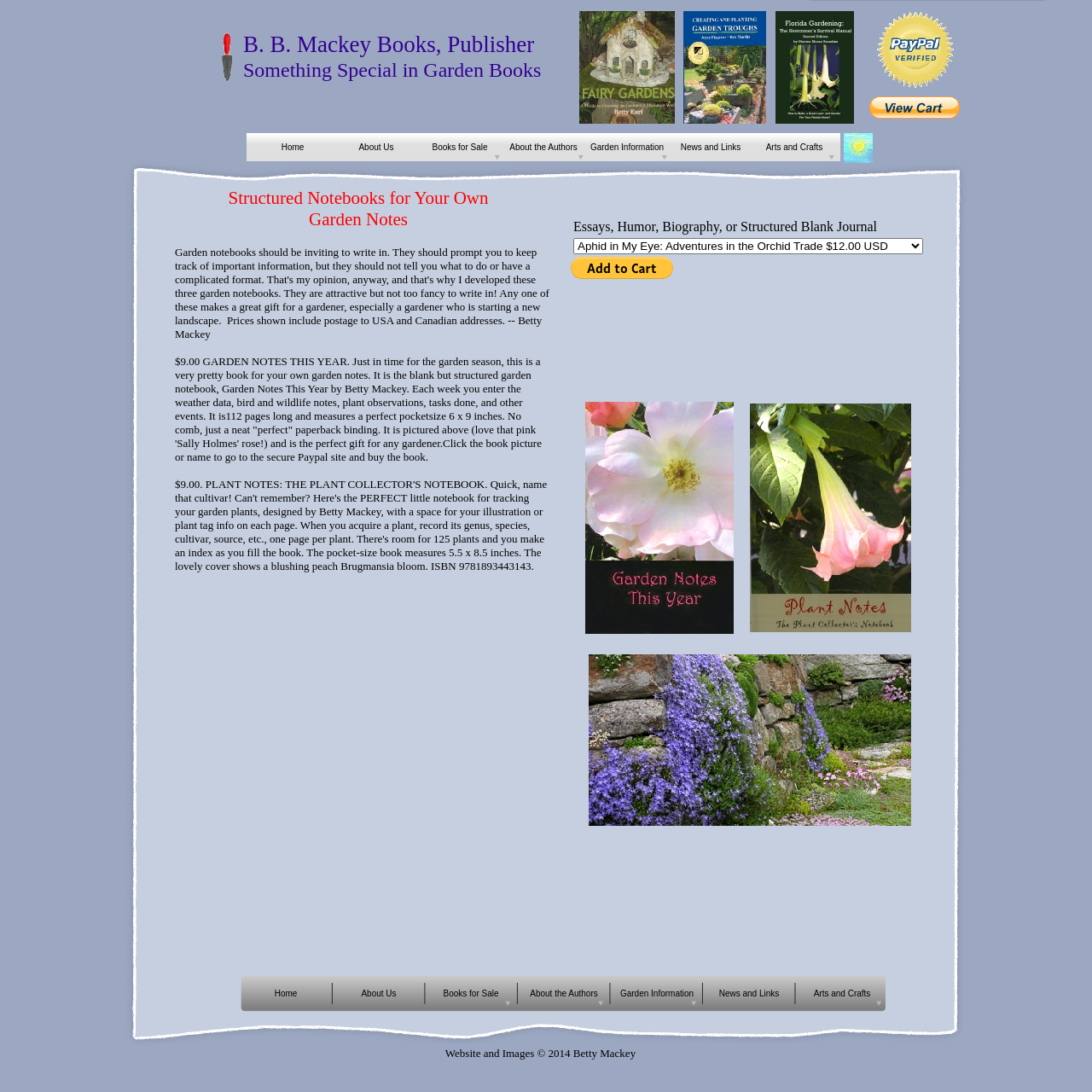Please find the bounding box coordinates of the element that must be clicked to perform the given instruction: "View the 'Garden Notes This Year' book details". The coordinates should be four float numbers from 0 to 1, i.e., [left, top, right, bottom].

[0.16, 0.325, 0.496, 0.424]